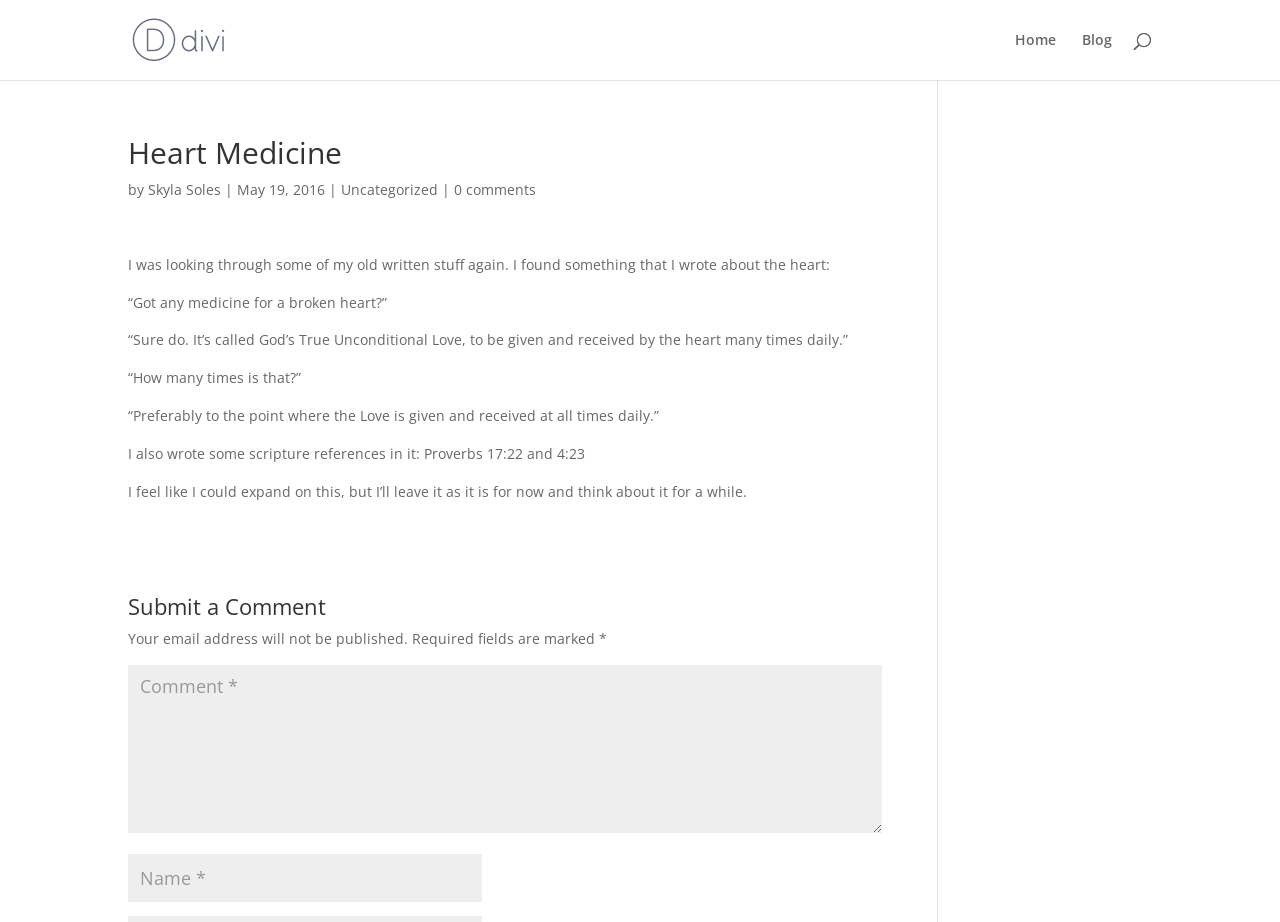What is the date of the blog post?
From the screenshot, provide a brief answer in one word or phrase.

May 19, 2016